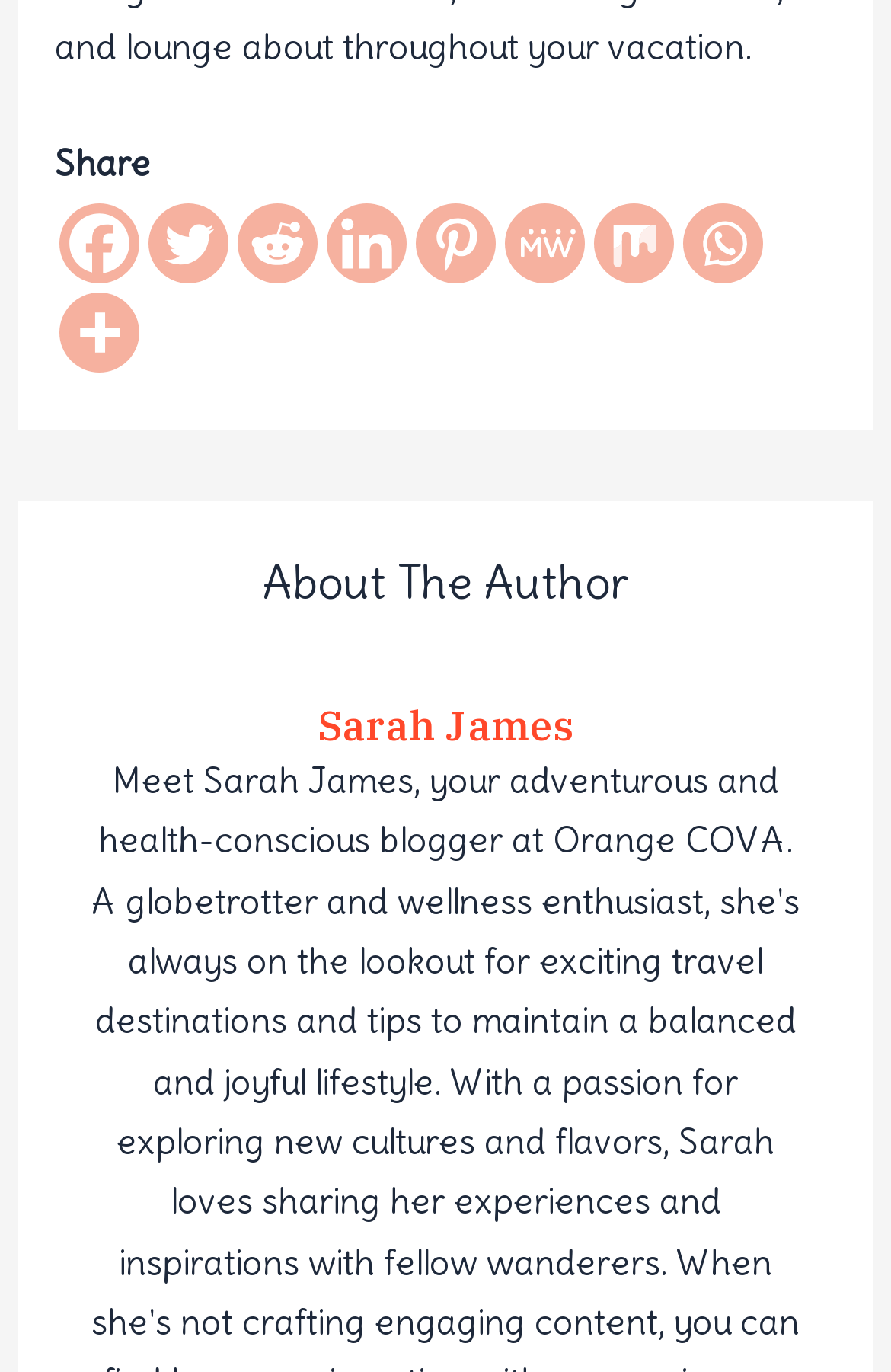Identify the bounding box coordinates of the area that should be clicked in order to complete the given instruction: "Visit Sarah James' profile". The bounding box coordinates should be four float numbers between 0 and 1, i.e., [left, top, right, bottom].

[0.101, 0.509, 0.899, 0.548]